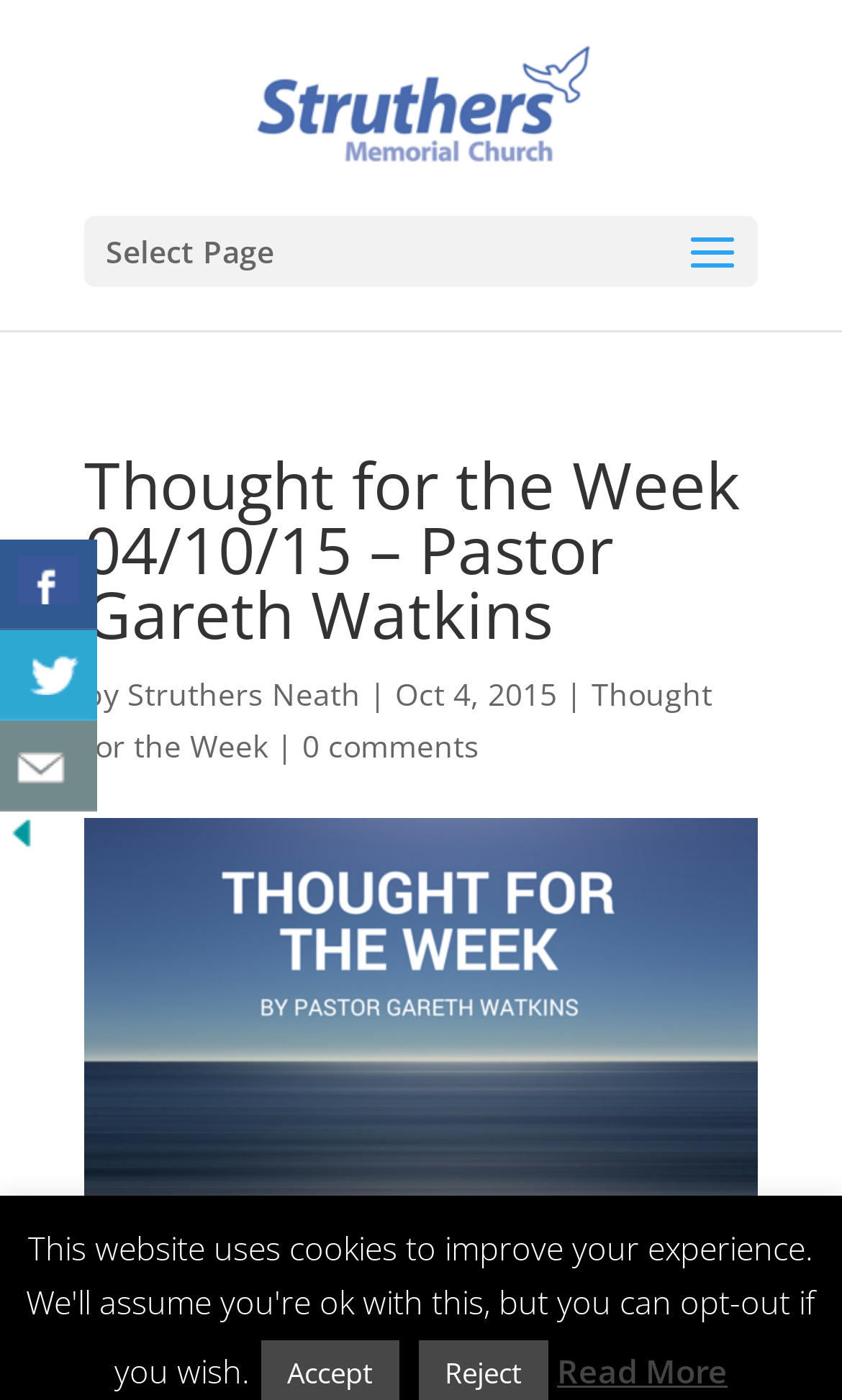How can the thought for the week be shared?
Answer the question with a thorough and detailed explanation.

I found the answer by looking at the link elements with the text 'Share On Facebook' and 'Share On Twitter', which indicate that users can share the thought for the week on these social media platforms.